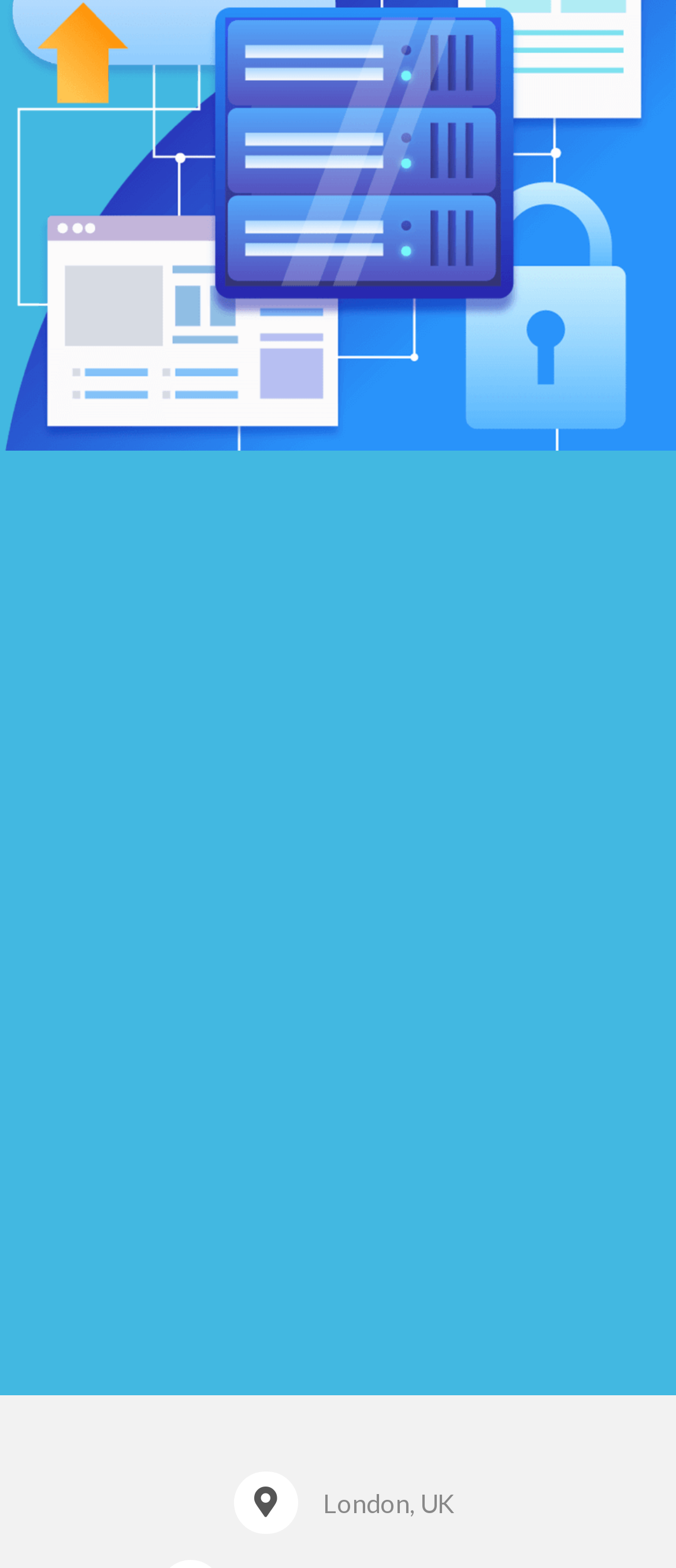Look at the image and give a detailed response to the following question: What is the name of the company?

The company name can be found in the heading element with the text 'Termskit' which is located at the top of the webpage, below the logo.